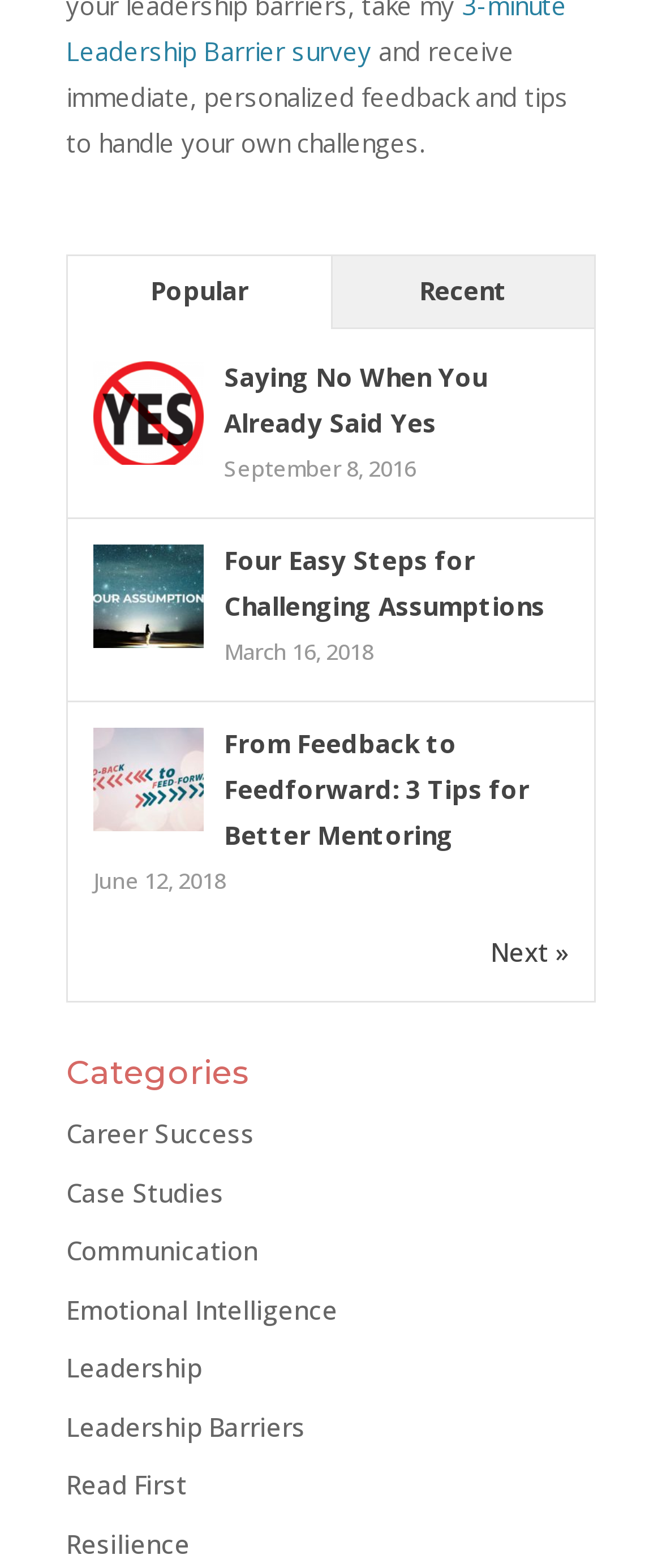Refer to the image and offer a detailed explanation in response to the question: How many categories are listed?

I counted the number of links under the 'Categories' heading, which are 'Career Success', 'Case Studies', 'Communication', 'Emotional Intelligence', 'Leadership', 'Leadership Barriers', 'Read First', and 'Resilience', totaling 8 categories.